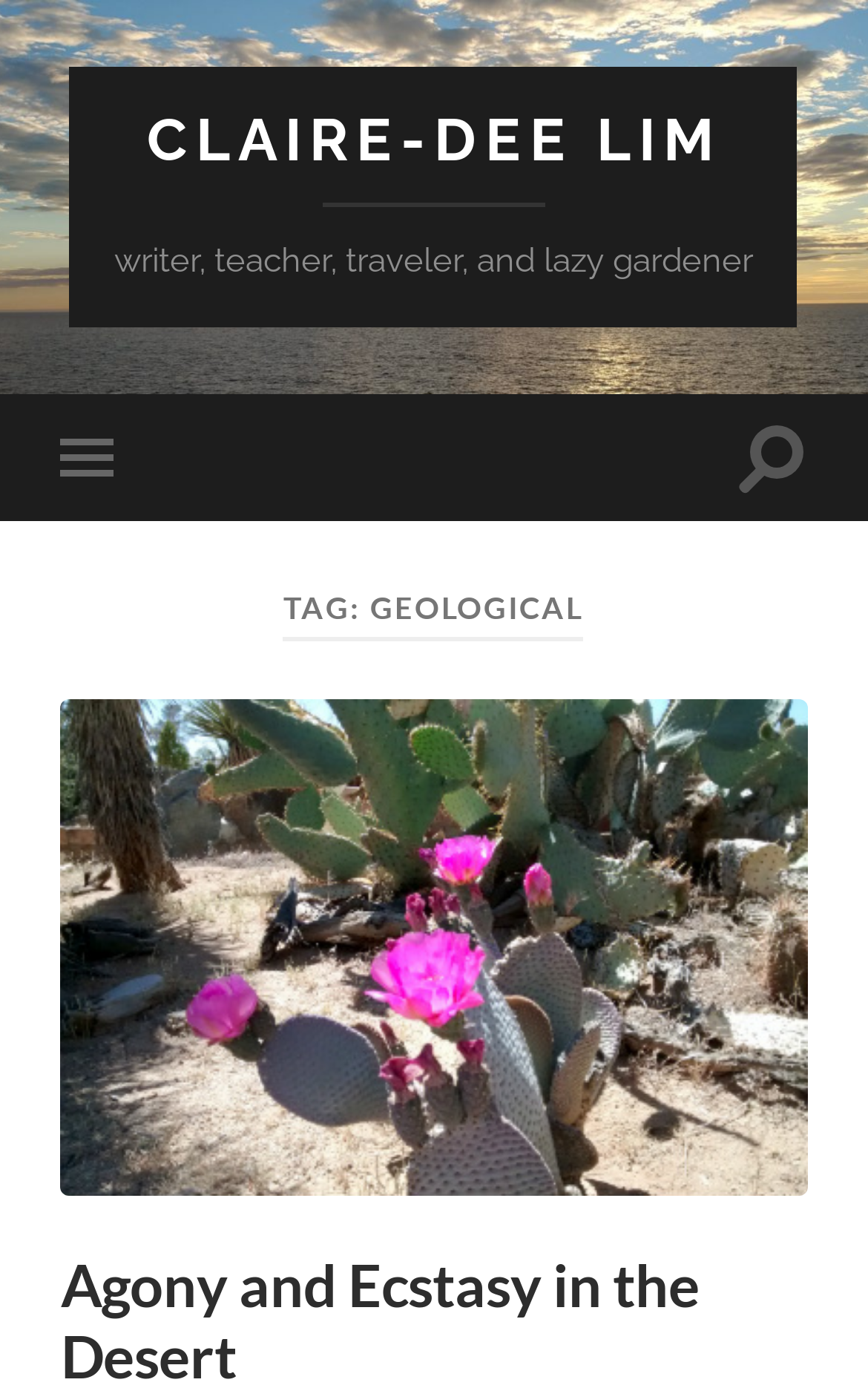What is the profession of Claire-Dee Lim?
Give a detailed explanation using the information visible in the image.

Based on the StaticText element with the text 'writer, teacher, traveler, and lazy gardener' which is located below the link 'CLAIRE-DEE LIM', we can infer that Claire-Dee Lim is a writer, teacher, traveler, and lazy gardener.